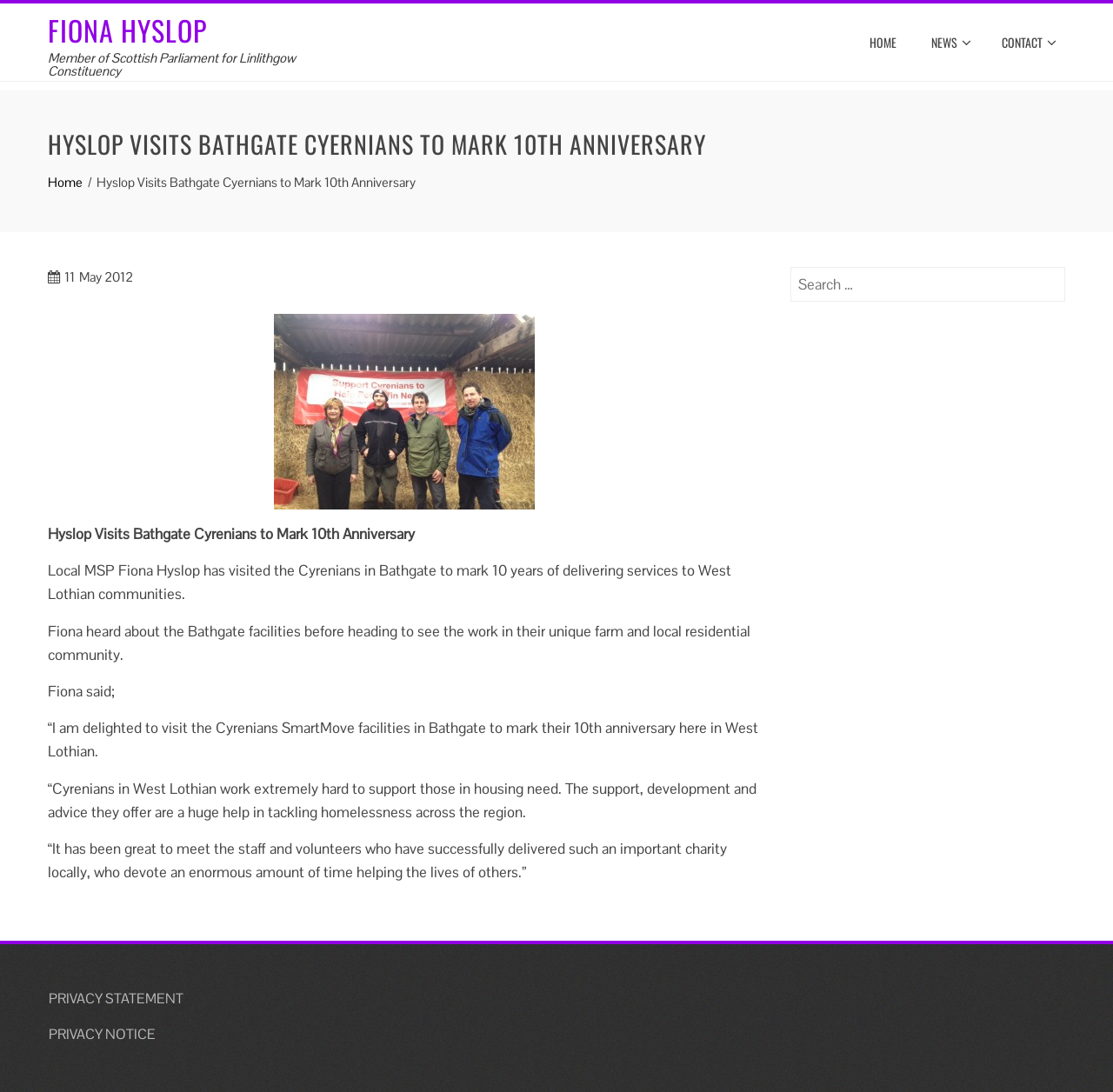Find the bounding box coordinates of the element's region that should be clicked in order to follow the given instruction: "Click on the HOME link". The coordinates should consist of four float numbers between 0 and 1, i.e., [left, top, right, bottom].

[0.77, 0.025, 0.817, 0.053]